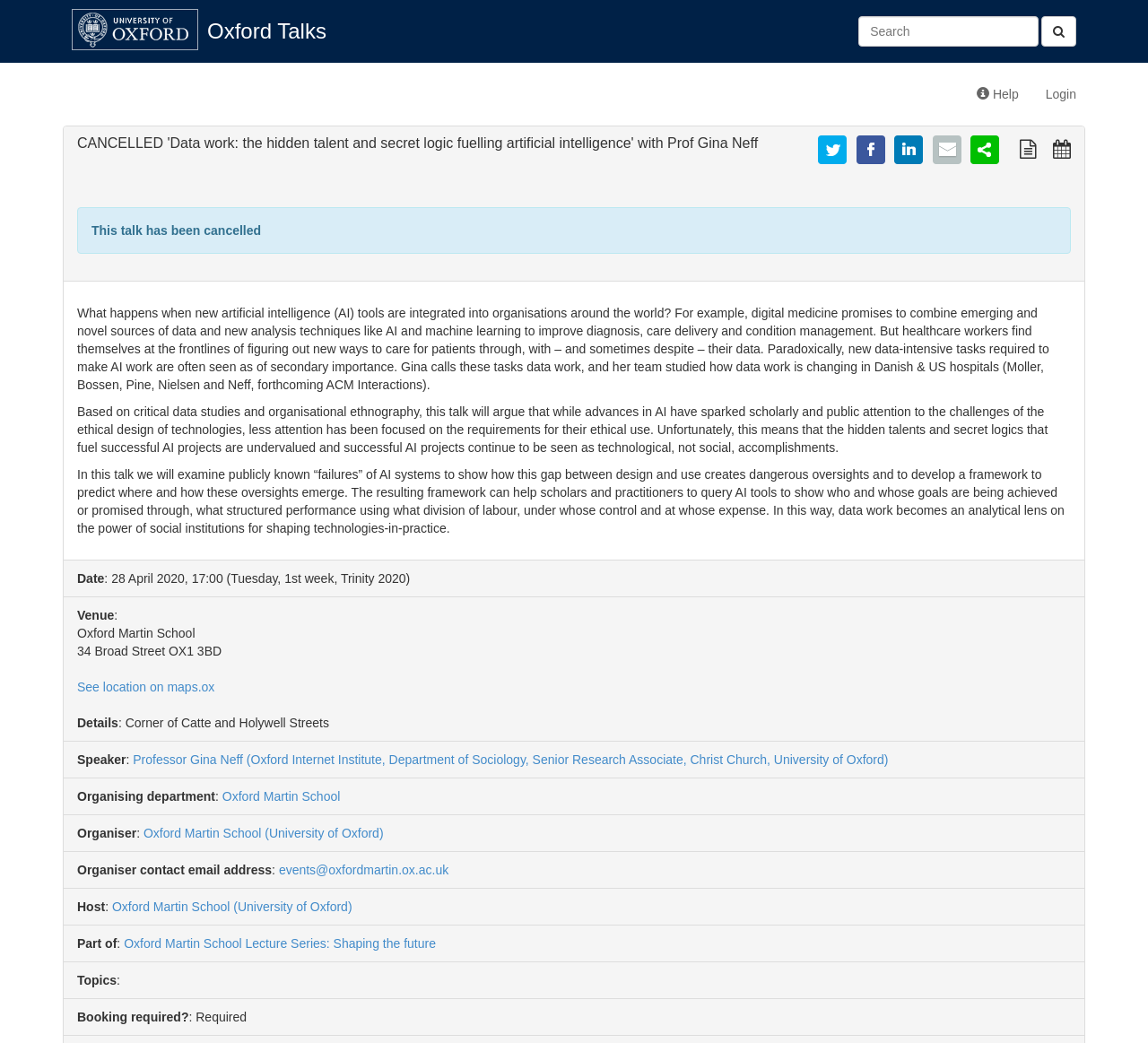Identify the bounding box coordinates of the clickable region to carry out the given instruction: "View a plain text version of this talk".

[0.888, 0.135, 0.905, 0.15]